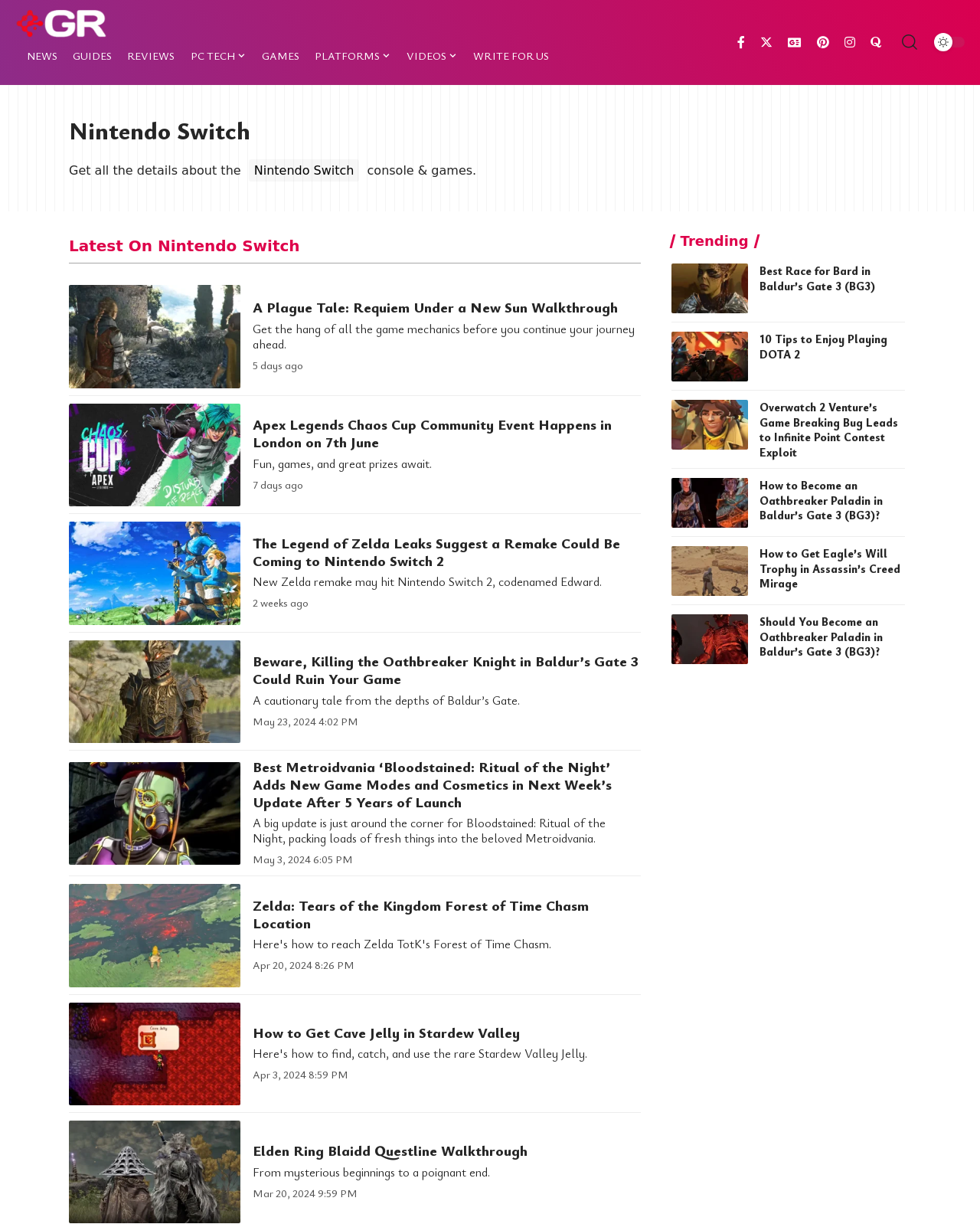Provide a short, one-word or phrase answer to the question below:
What is the date of the last news article?

Mar 20, 2024 9:59 PM